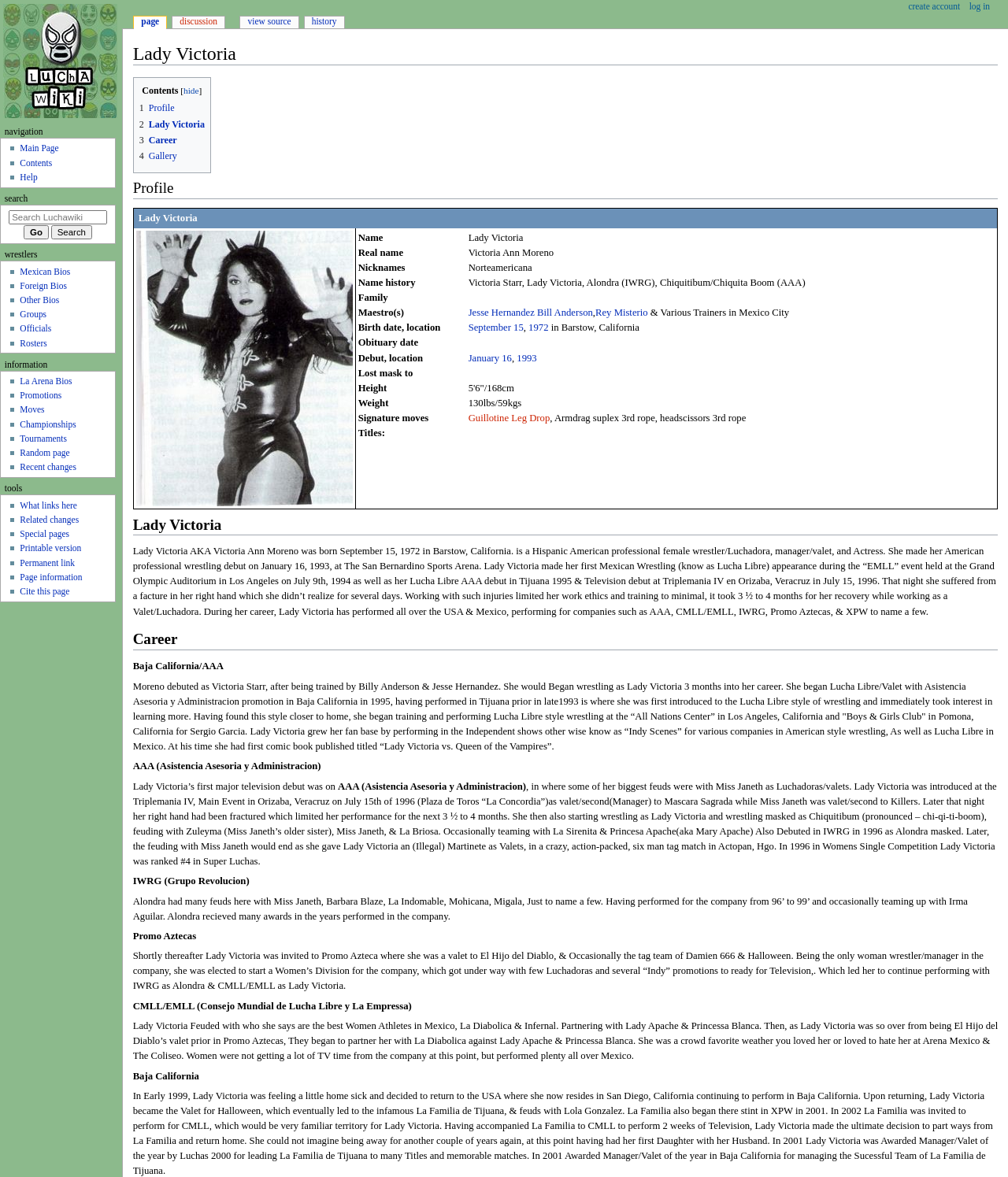Please provide a comprehensive answer to the question below using the information from the image: What is Lady Victoria's height?

In the table in the 'Profile' section, Lady Victoria's height is listed as 5'6"/168cm, which is mentioned in the 'Height' field.